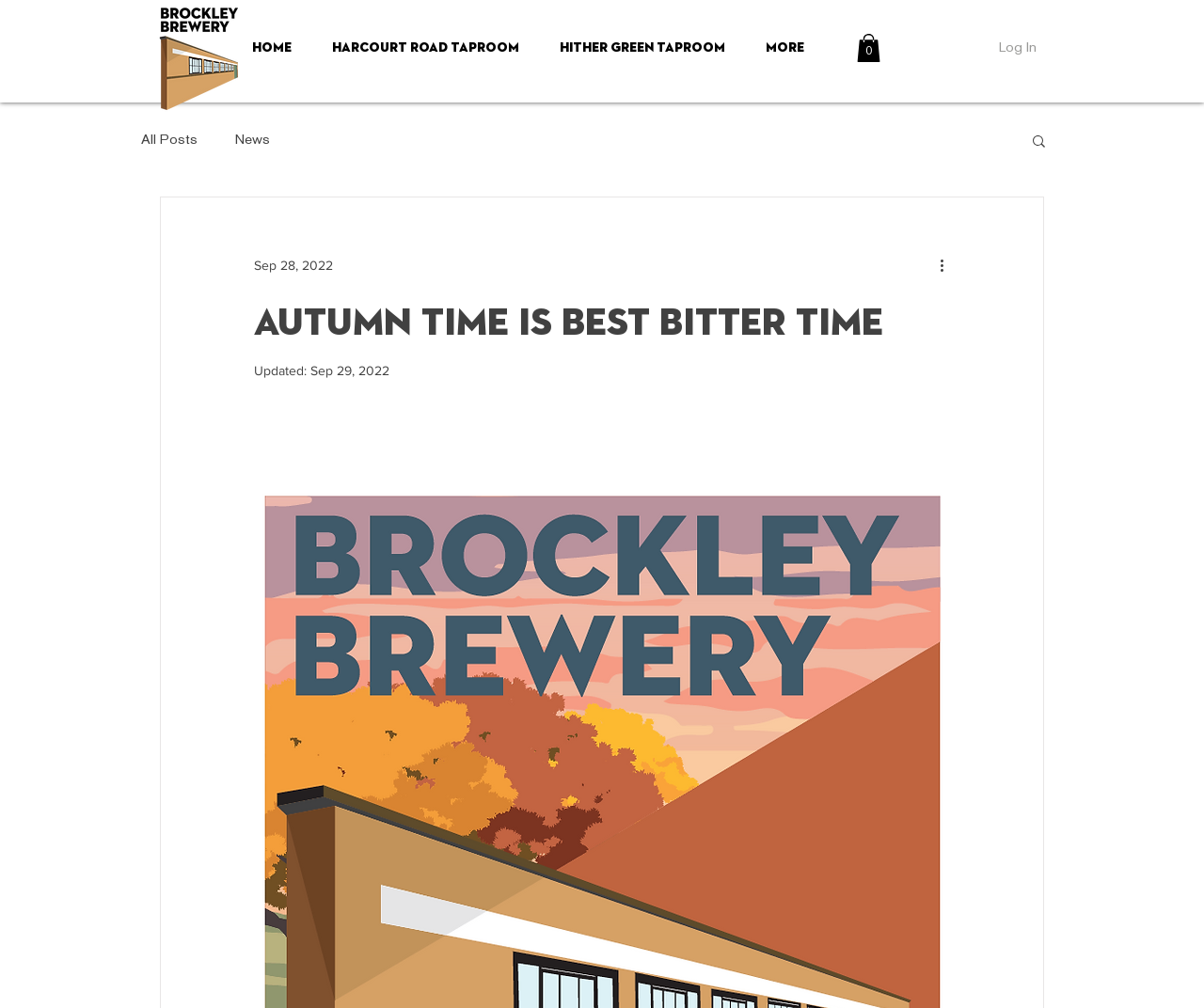Highlight the bounding box coordinates of the region I should click on to meet the following instruction: "Click on 'Home'".

None